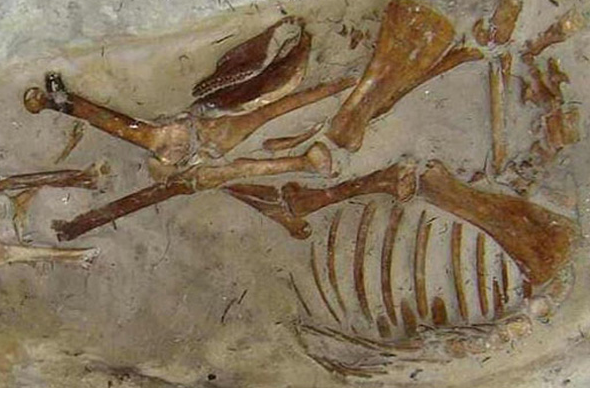Why does the archaeologist doubt the donkey was intended for food?
Using the picture, provide a one-word or short phrase answer.

Meticulous removal of limbs